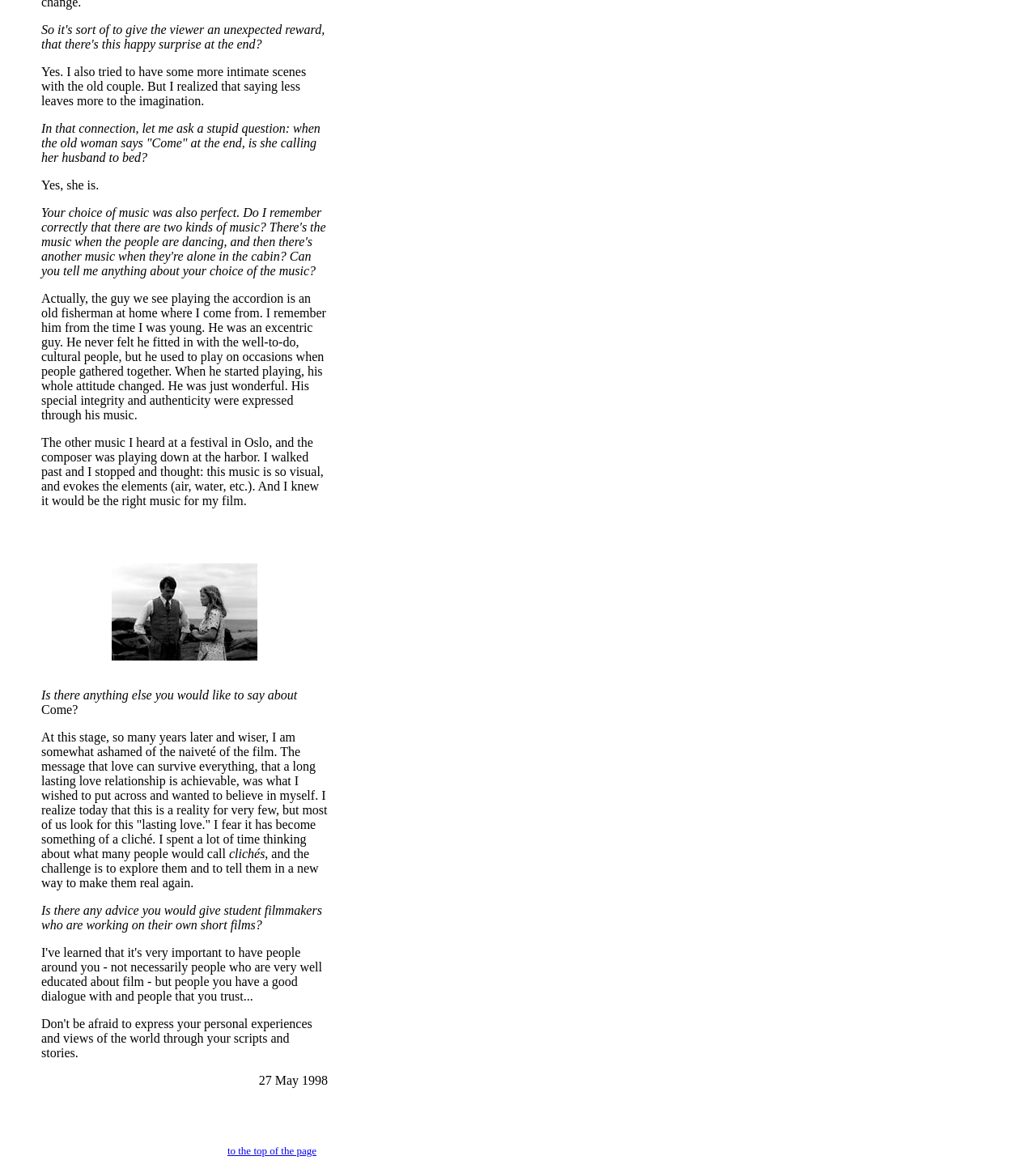What is the director's attitude towards the film now?
Answer the question with as much detail as you can, using the image as a reference.

The director expresses that they are somewhat ashamed of the naiveté of the film, implying that they have gained more wisdom and perspective over time, and now view their earlier work as overly idealistic.